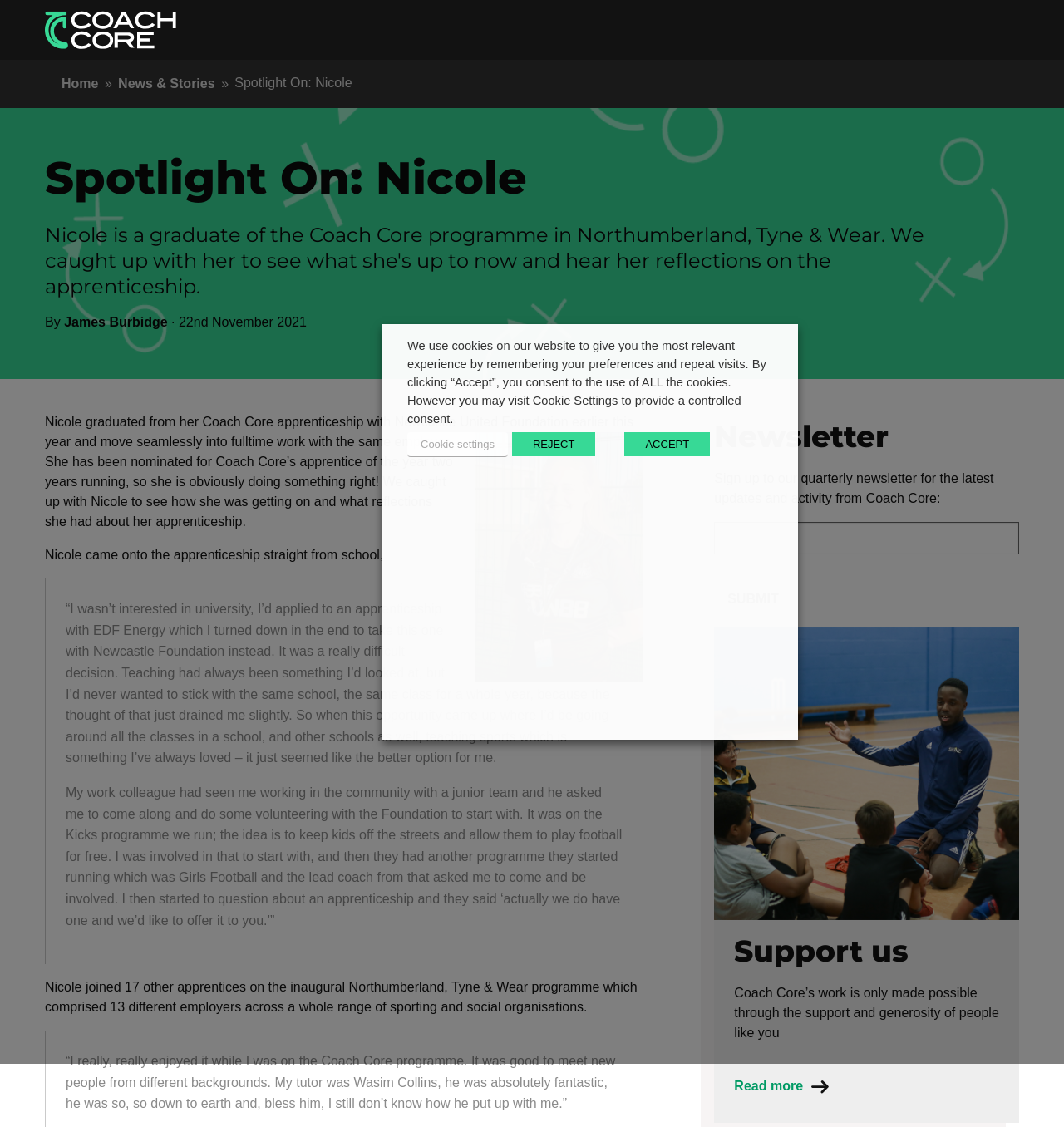Can you identify the bounding box coordinates of the clickable region needed to carry out this instruction: 'Click the 'Submit' button'? The coordinates should be four float numbers within the range of 0 to 1, stated as [left, top, right, bottom].

[0.671, 0.518, 0.744, 0.545]